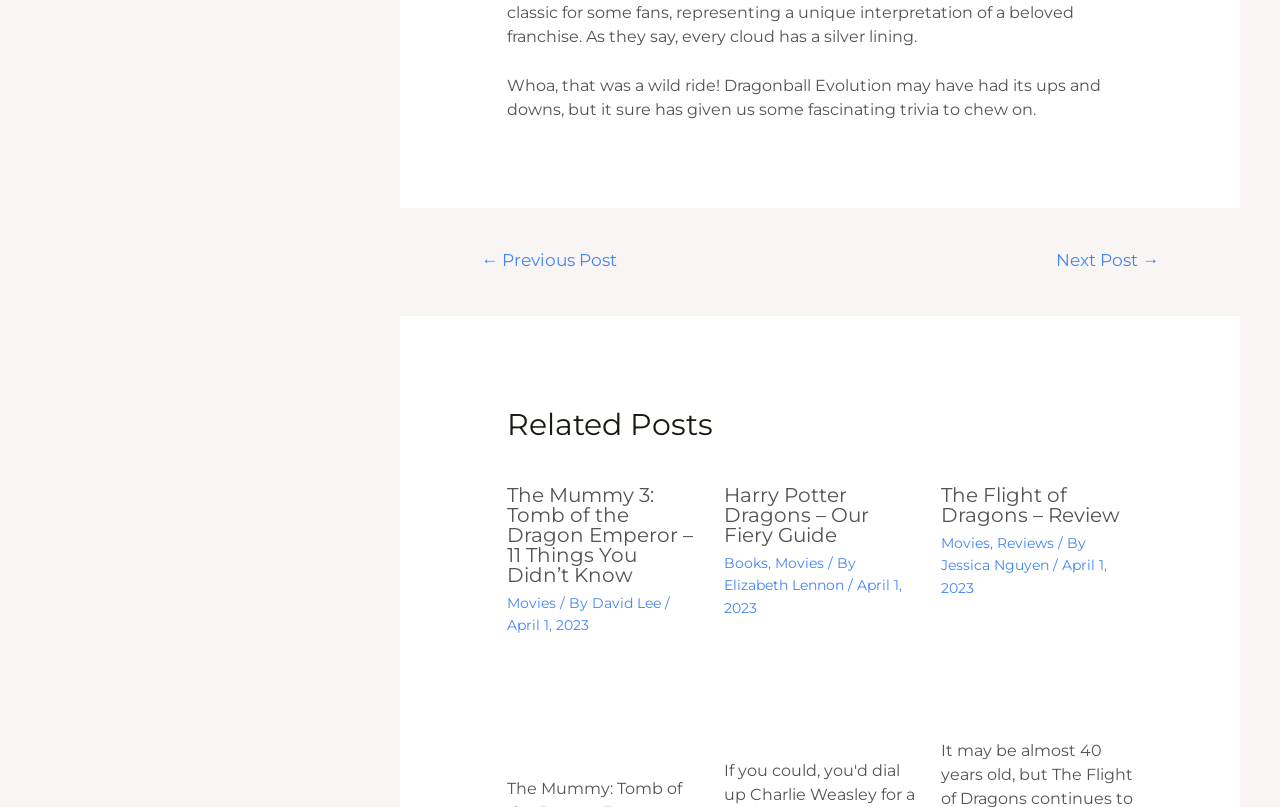Find the bounding box coordinates for the area you need to click to carry out the instruction: "Read the review of 'The Flight of Dragons'". The coordinates should be four float numbers between 0 and 1, indicated as [left, top, right, bottom].

[0.735, 0.816, 0.885, 0.839]